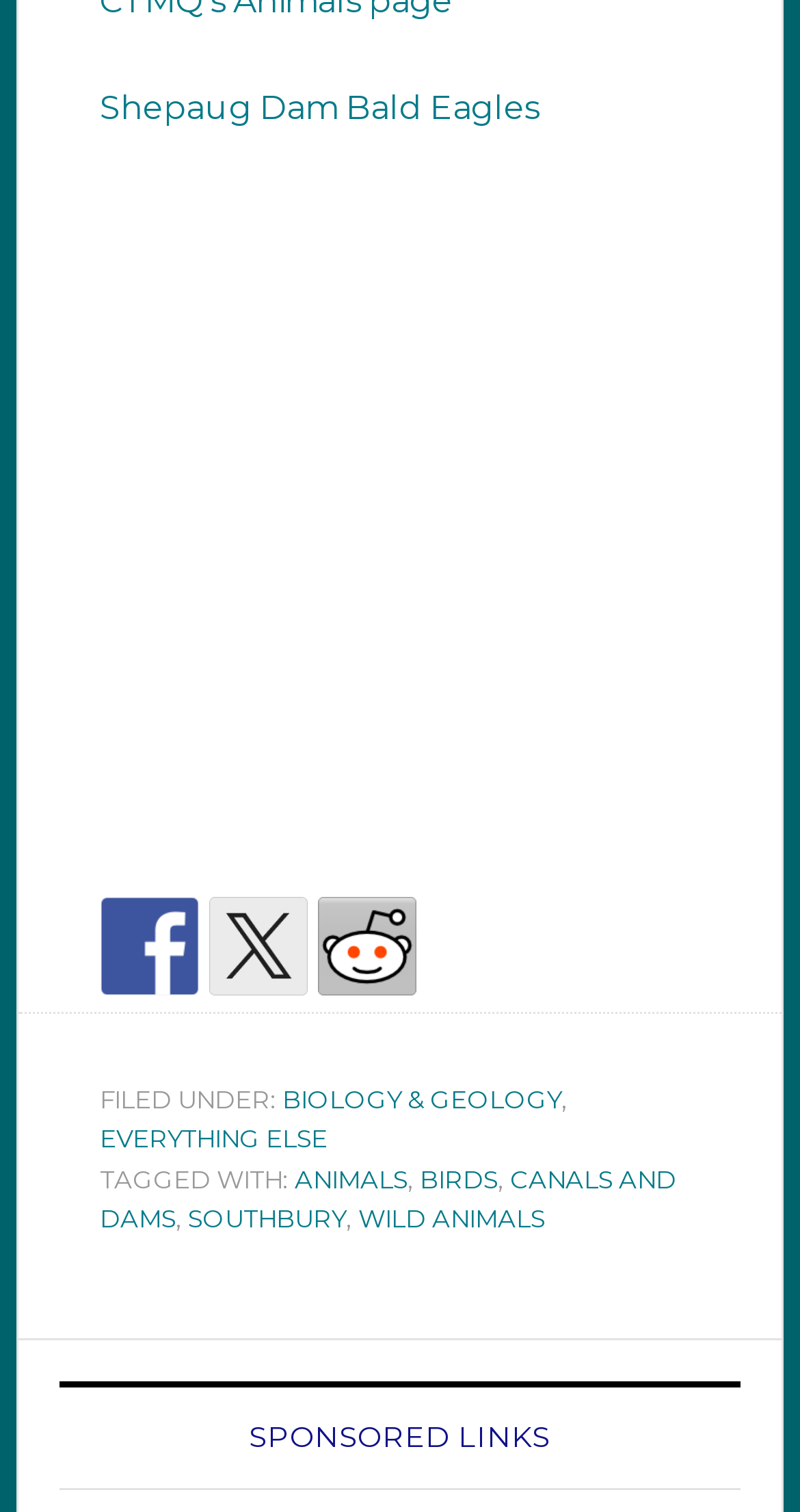How many tags are associated with the article?
Please provide a detailed answer to the question.

I counted the number of tags associated with the article, which are 'ANIMALS', 'BIRDS', 'CANALS AND DAMS', 'SOUTHBURY', and 'WILD ANIMALS', and found that there are 5 tags.